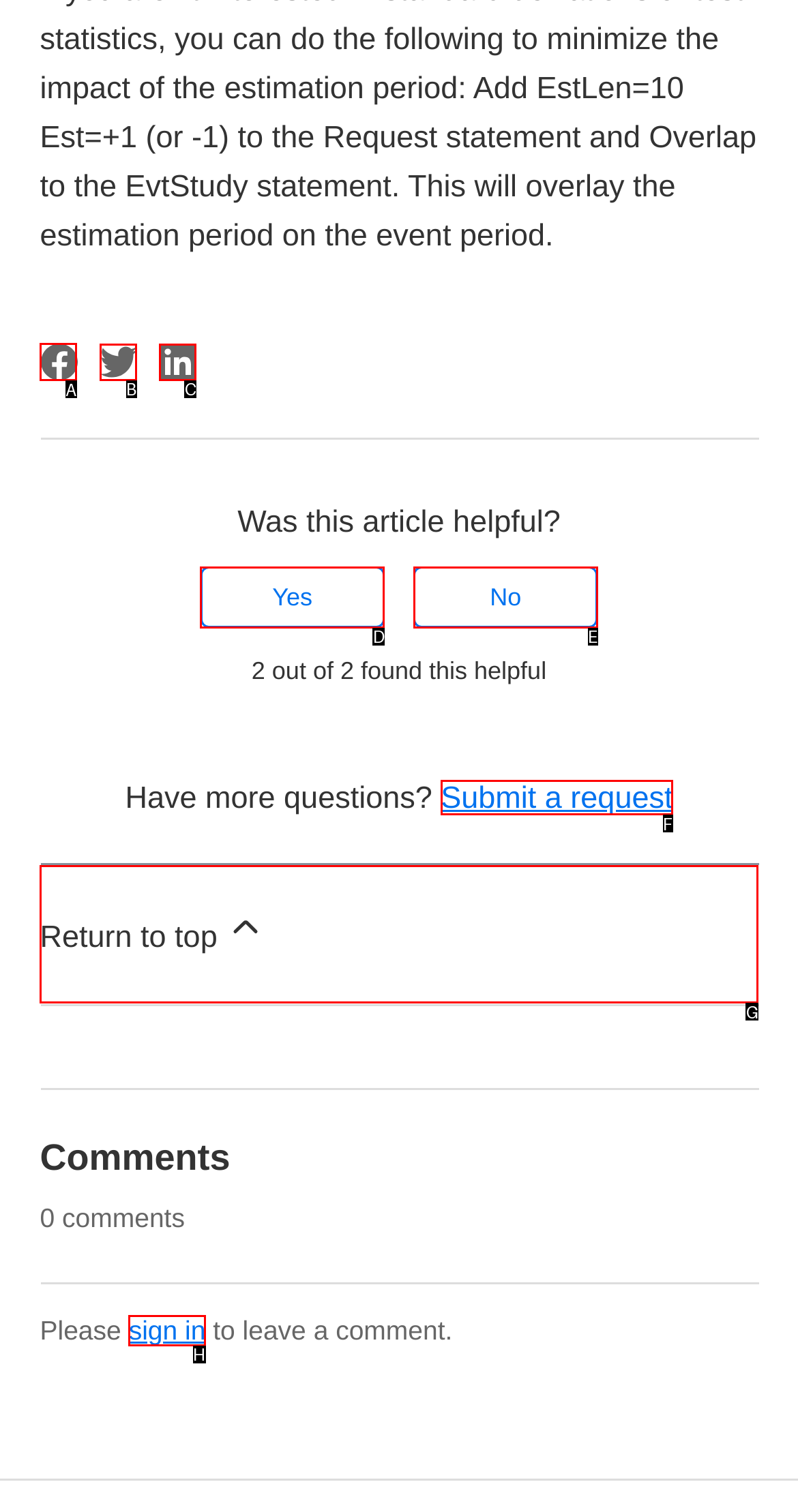Choose the letter of the element that should be clicked to complete the task: Share this page on Facebook
Answer with the letter from the possible choices.

A